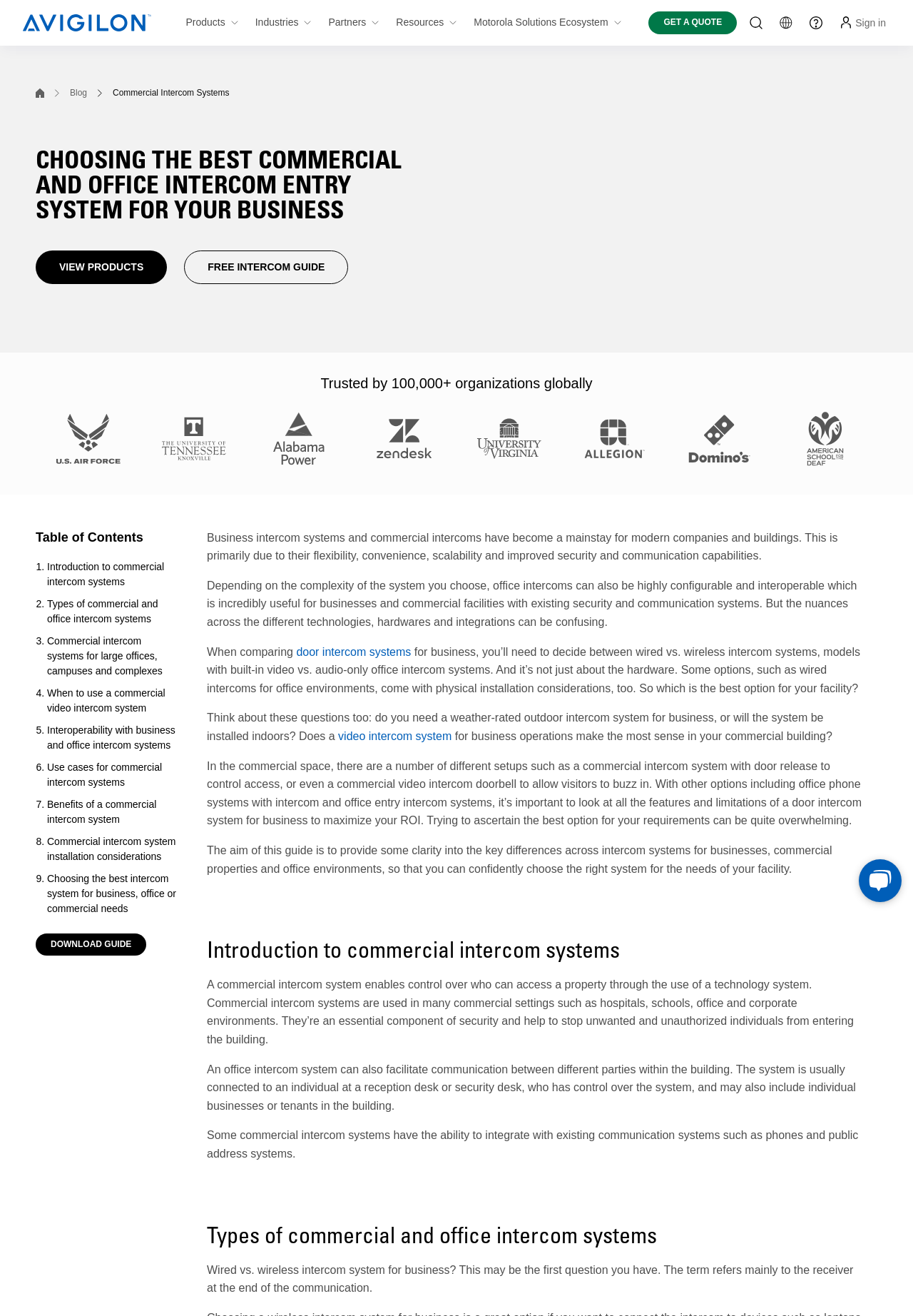What is the purpose of a commercial intercom system?
Please give a well-detailed answer to the question.

According to the webpage, commercial intercom systems have become a mainstay for modern companies and buildings due to their flexibility, convenience, scalability, and improved security and communication capabilities.